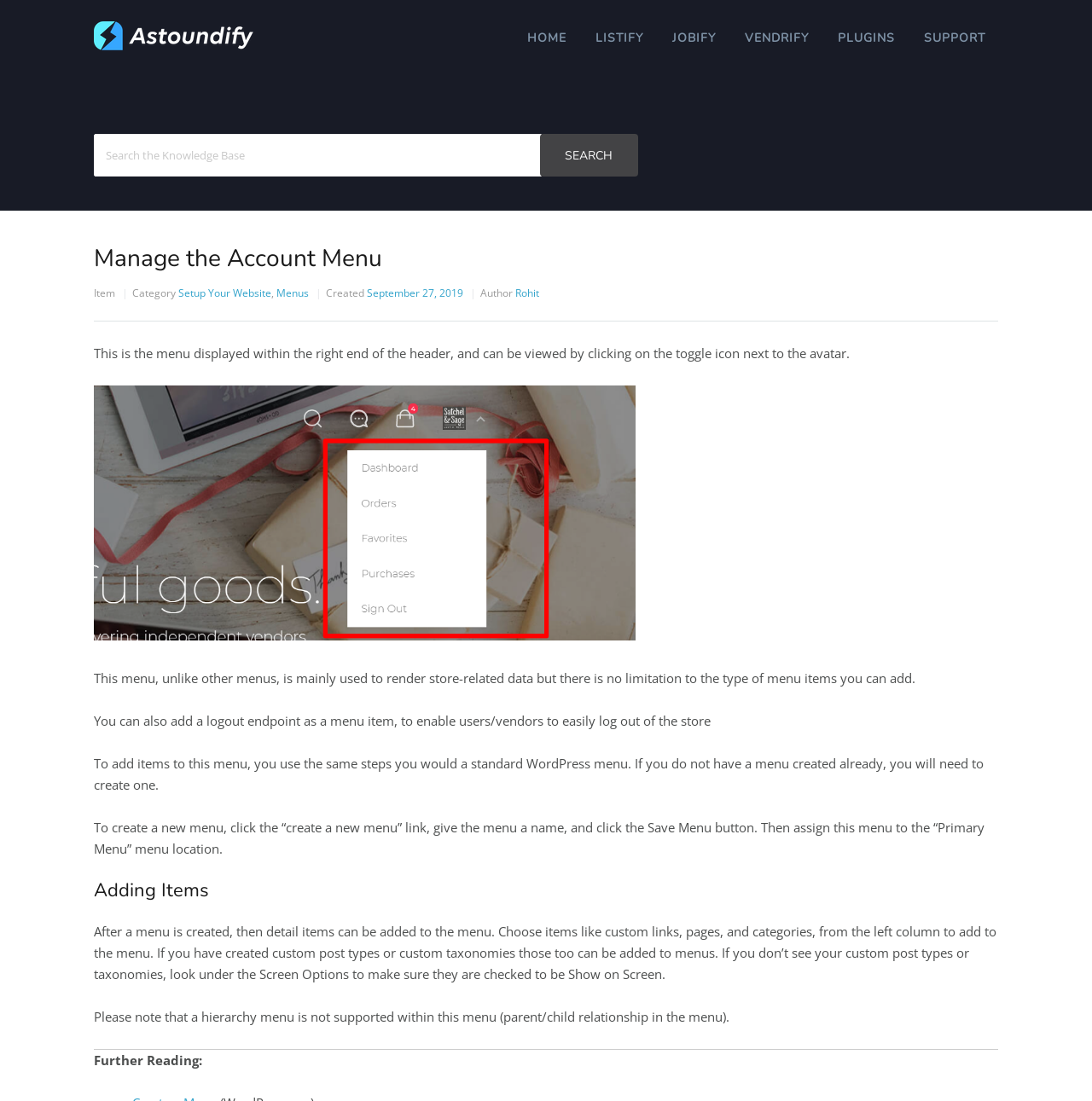Articulate a complete and detailed caption of the webpage elements.

The webpage is a knowledge base article titled "Manage the Account Menu" from Astoundify. At the top, there is a logo of Astoundify Knowledge Base, accompanied by a navigation menu with links to HOME, LISTIFY, JOBIFY, VENDRIFY, PLUGINS, and SUPPORT. Below the navigation menu, there is a search bar with a label "Search For" and a button labeled "SEARCH".

The main content of the article is divided into sections. The first section has a heading "Manage the Account Menu" and provides an introduction to the account menu. Below the heading, there are several columns of information, including "Item", "Category", "Created", and "Author". The "Item" column has links to "Setup Your Website" and "Menus". The "Created" column displays the date "September 27, 2019", and the "Author" column displays the name "Rohit".

The article then explains the purpose of the account menu, which is to display store-related data, and provides instructions on how to add items to the menu. There is an image illustrating the menu, followed by several paragraphs of text explaining the menu's functionality and how to add items to it.

The next section is titled "Adding Items" and provides detailed instructions on how to create a new menu and add items to it. The section includes information on how to choose items from the left column, including custom links, pages, and categories, and how to add custom post types or taxonomies to the menu.

Finally, there is a separator line, followed by a "Further Reading" section.